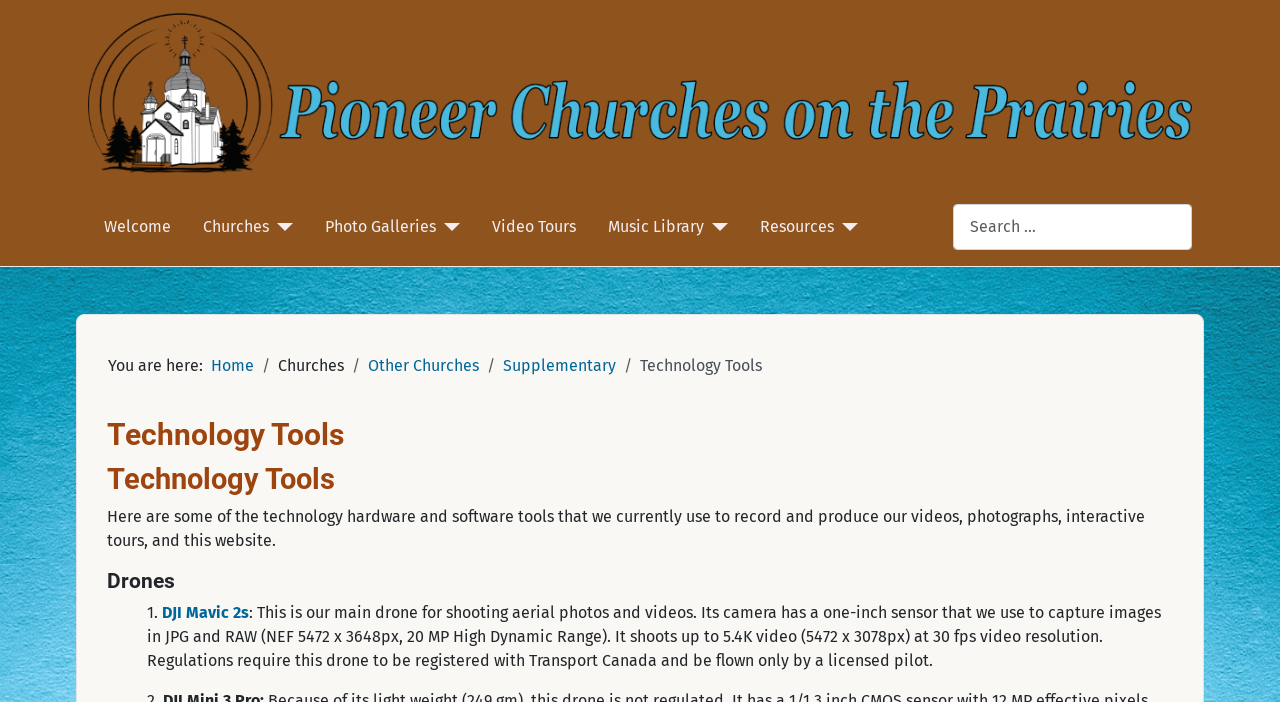How many technology tools are listed on this webpage?
Answer with a single word or phrase by referring to the visual content.

At least 1